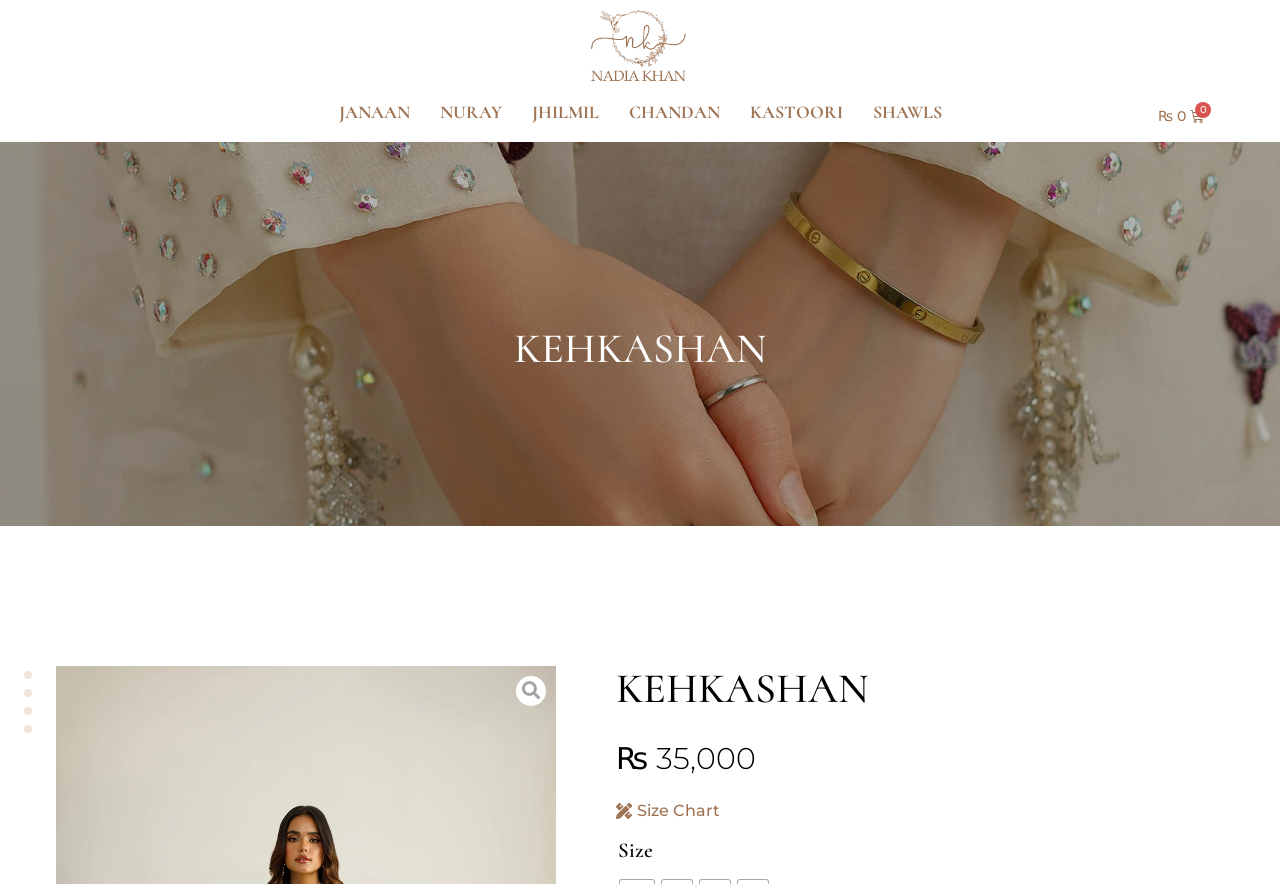Please predict the bounding box coordinates (top-left x, top-left y, bottom-right x, bottom-right y) for the UI element in the screenshot that fits the description: Shawls

[0.67, 0.104, 0.747, 0.149]